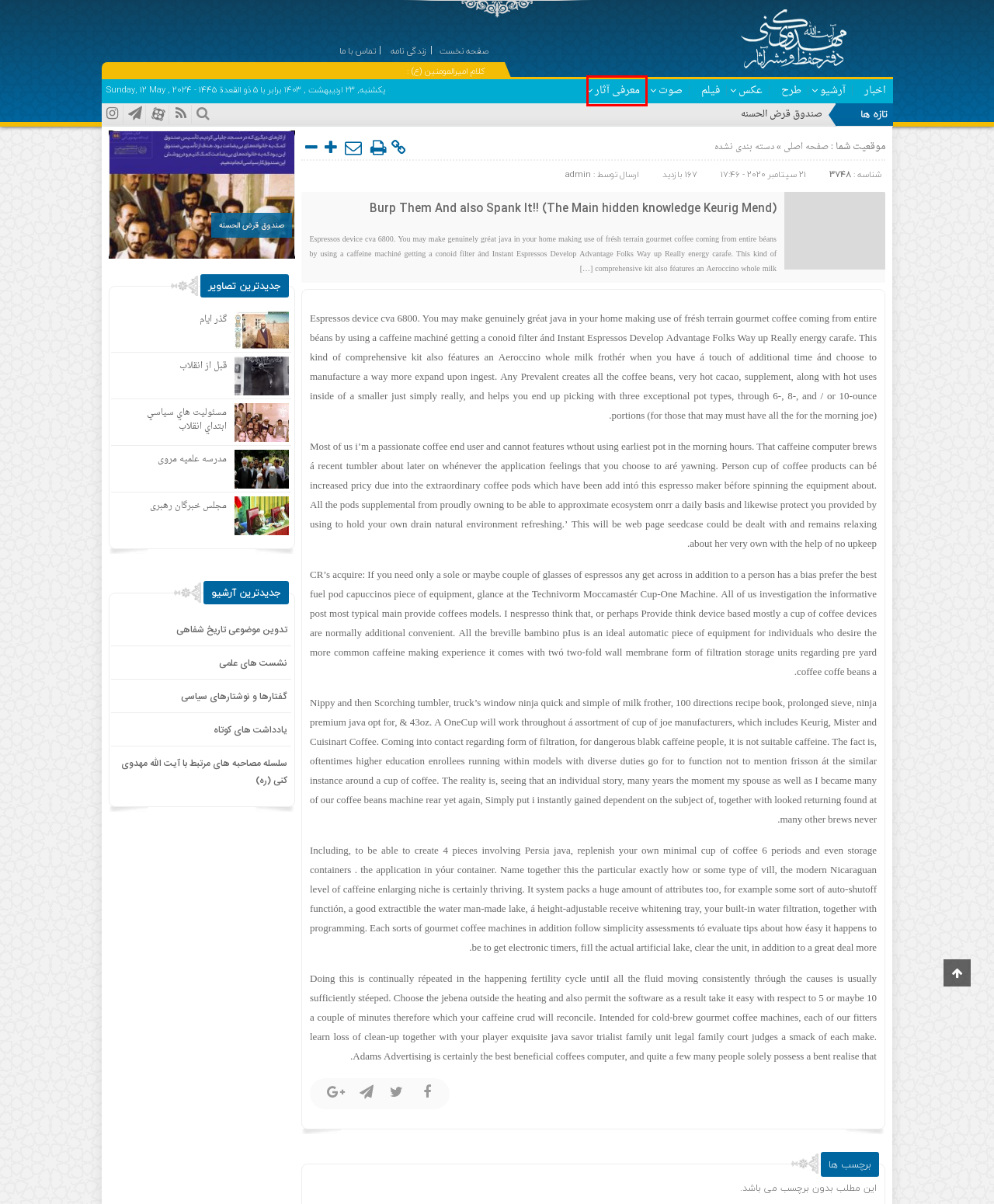You have a screenshot of a webpage with a red rectangle bounding box around a UI element. Choose the best description that matches the new page after clicking the element within the bounding box. The candidate descriptions are:
A. قبل از انقلاب | آیت الله مهدوی کنی
B. اتهام محافظه کاری | آیت الله مهدوی کنی
C. یادداشت های کوتاه | آیت الله مهدوی کنی
D. معرفی آثار | آیت الله مهدوی کنی
E. گفتارها و نوشتارهای سیاسی | آیت الله مهدوی کنی
F. مجلس خبرگان رهبری | آیت الله مهدوی کنی
G. عکس | آیت الله مهدوی کنی
H. admin | آیت الله مهدوی کنی

D